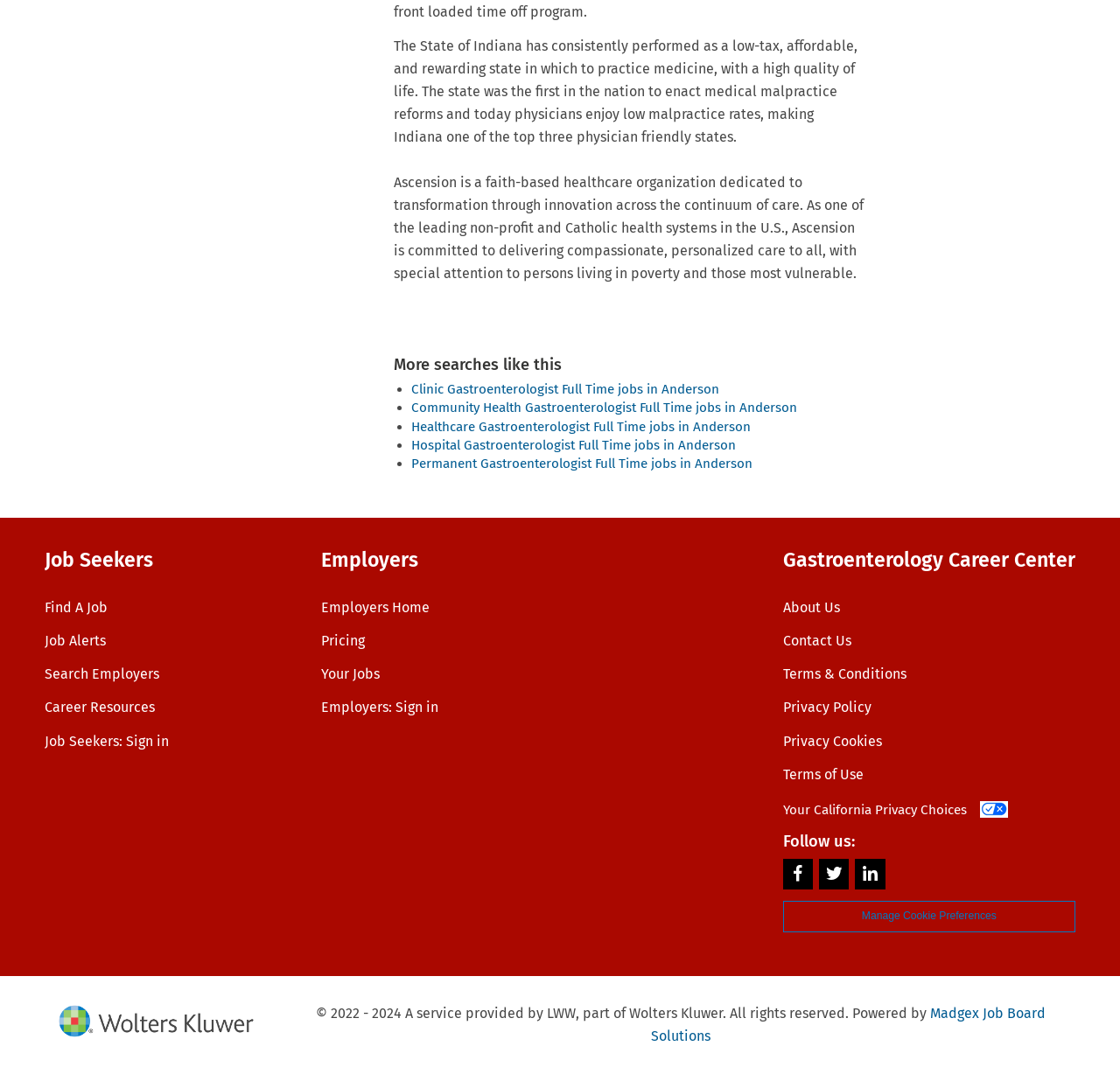Please indicate the bounding box coordinates for the clickable area to complete the following task: "Click on the 'Home' link". The coordinates should be specified as four float numbers between 0 and 1, i.e., [left, top, right, bottom].

None